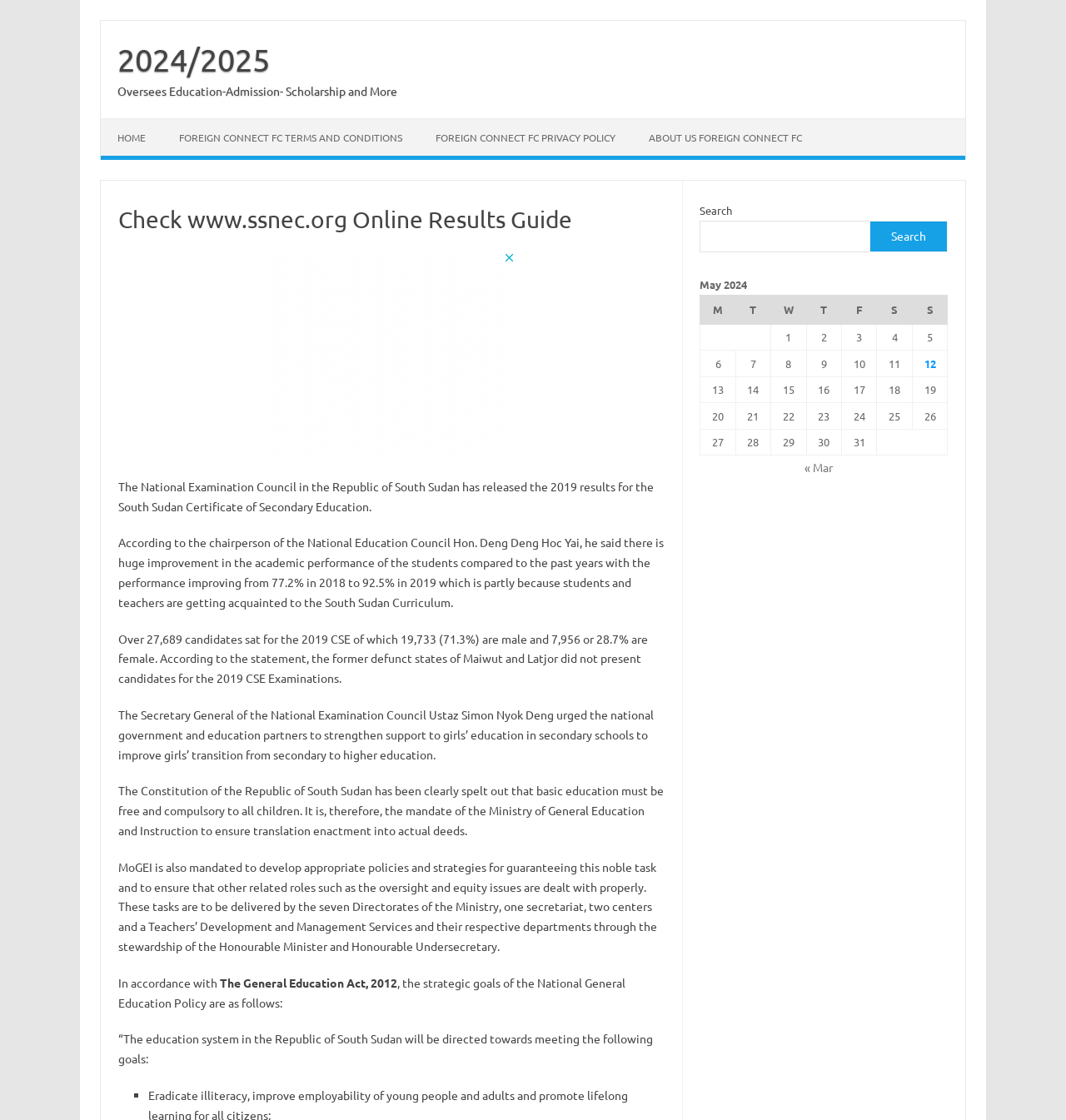Given the element description "« Mar" in the screenshot, predict the bounding box coordinates of that UI element.

[0.755, 0.411, 0.781, 0.424]